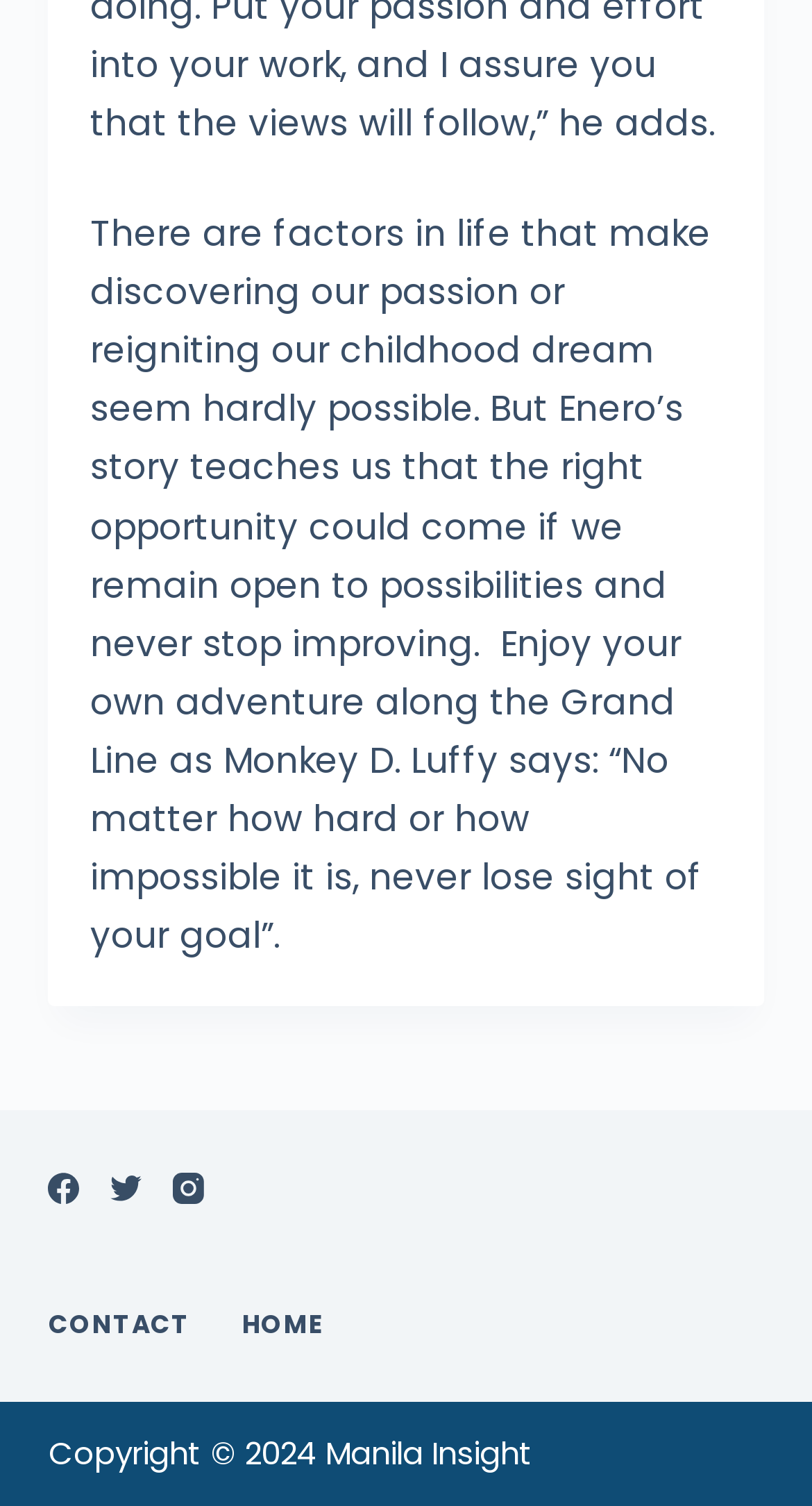Locate the UI element described by Instagram in the provided webpage screenshot. Return the bounding box coordinates in the format (top-left x, top-left y, bottom-right x, bottom-right y), ensuring all values are between 0 and 1.

[0.214, 0.779, 0.252, 0.799]